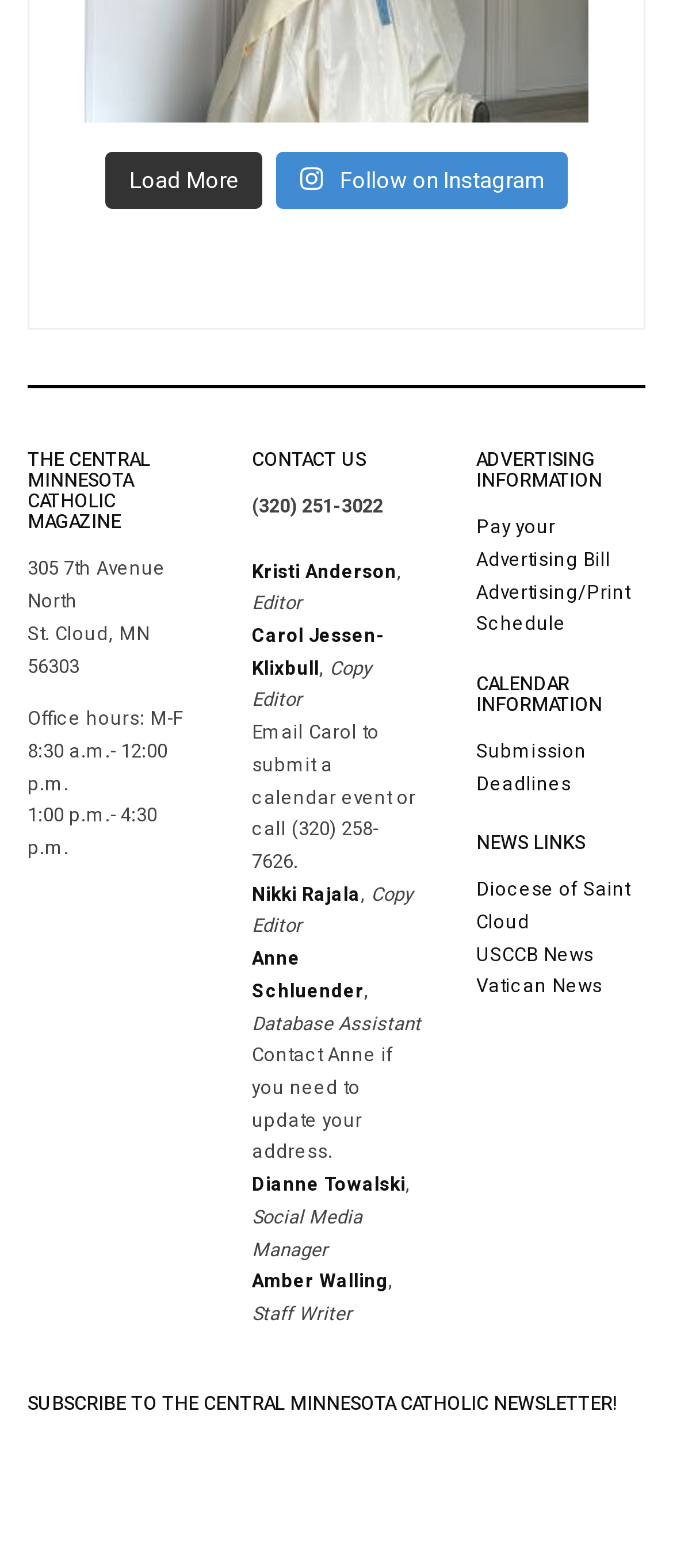Please use the details from the image to answer the following question comprehensively:
What is the address of the office?

I found the answer by looking at the StaticText elements with the texts '305 7th Avenue North' and 'St. Cloud, MN 56303' which are child elements of the complementary element with bounding box coordinates [0.041, 0.313, 0.292, 0.591].